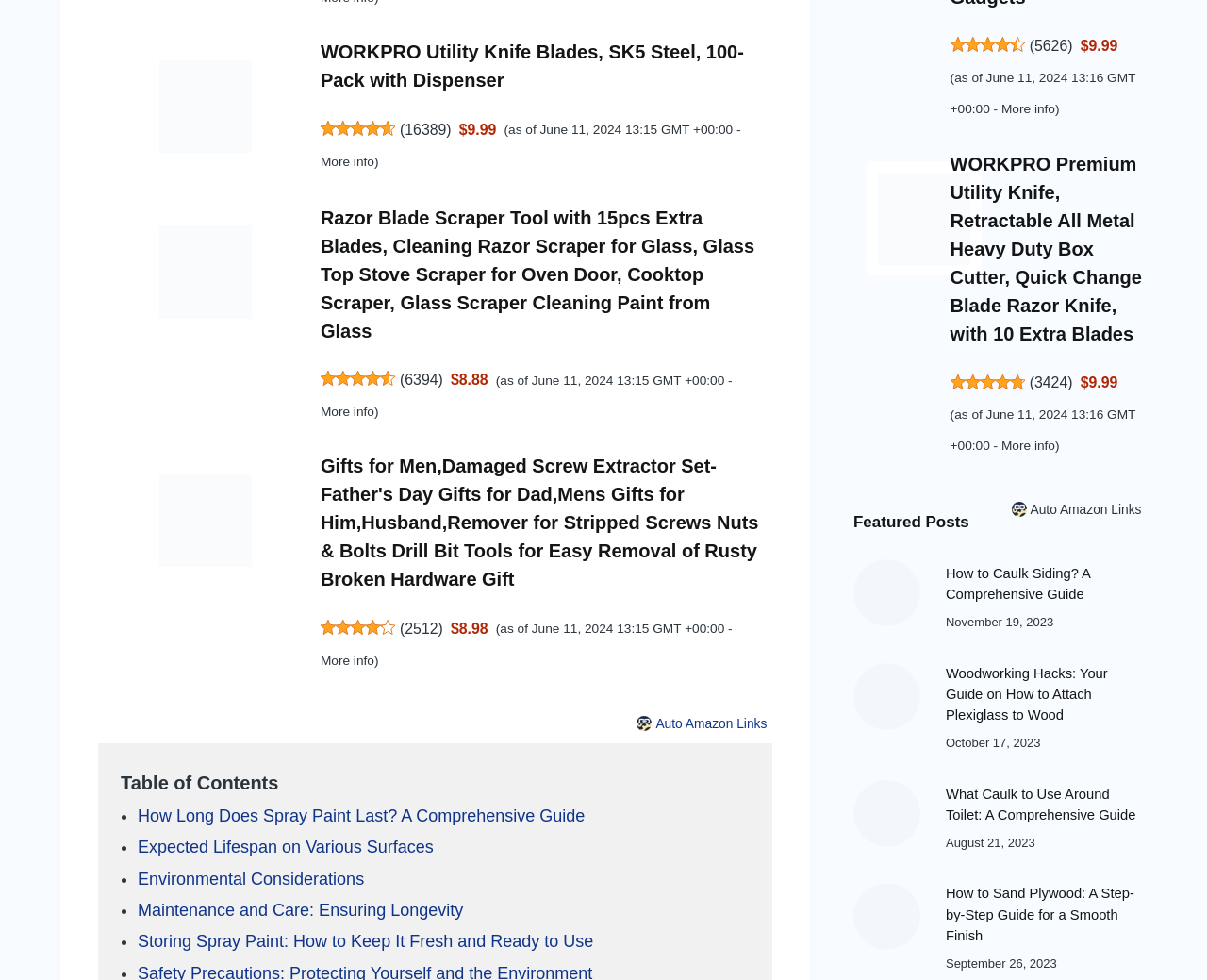What is the rating of WORKPRO Utility Knife Blades?
Refer to the image and provide a thorough answer to the question.

I found the rating by looking at the image with the text '4.7 out of 5 stars' next to the product title 'WORKPRO Utility Knife Blades, SK5 Steel, 100-Pack with Dispenser'.